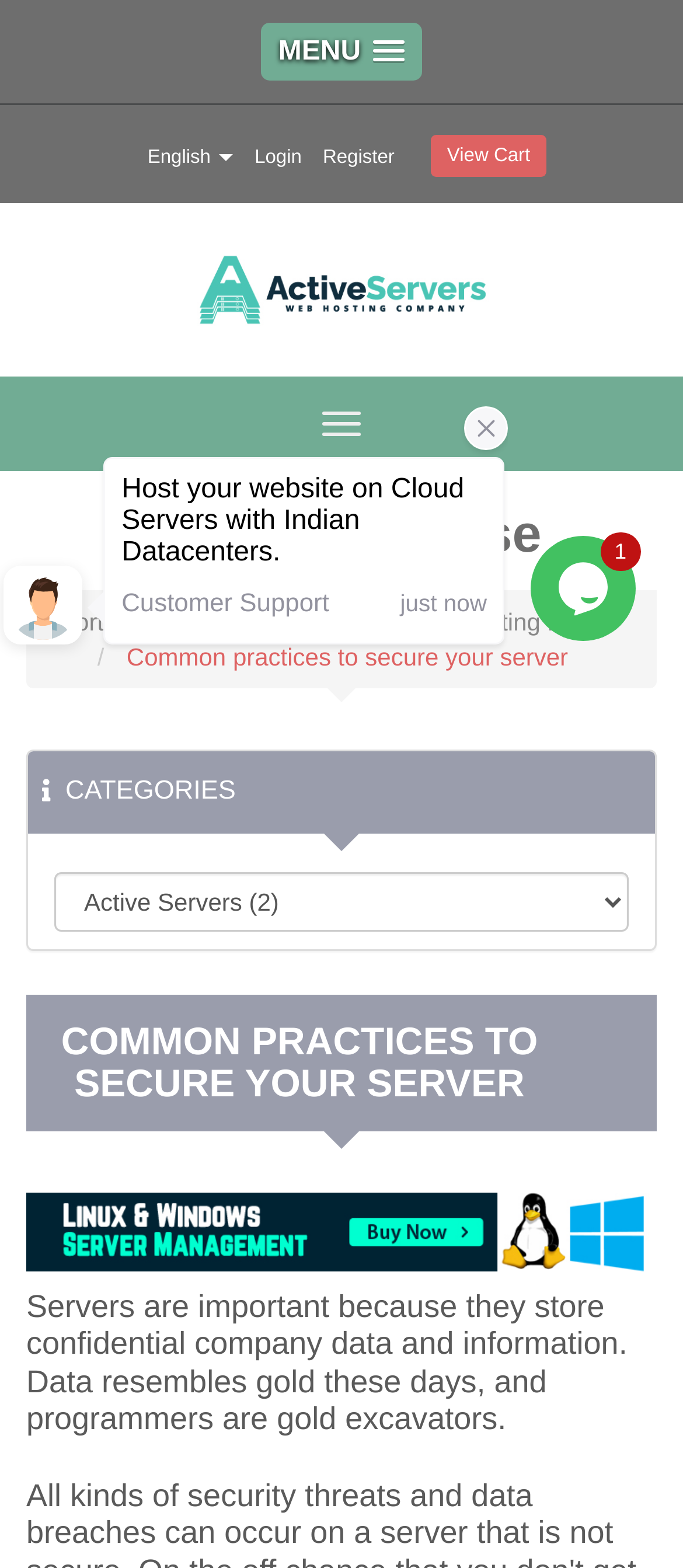Generate a thorough caption that explains the contents of the webpage.

The webpage appears to be a server management services website, with a focus on securing servers. At the top left, there is a notification indicating "1 new message". Below this, there is a menu link labeled "MENU" and a language selection link labeled "English". To the right of these links, there are login and registration links, as well as a link to view a shopping cart.

The website's logo, "ActiveServers", is displayed prominently in the top center of the page, accompanied by an image. Below the logo, there is a navigation button labeled "Toggle navigation".

The main content of the page is divided into two sections. On the left, there is a menu with links to various sections, including "Portal Home", "Knowledgebase", and "Hosting Help". On the right, there is a heading labeled "Knowledgebase" and a subheading labeled "Common practices to secure your server". Below this, there is a block of text that discusses the importance of securing servers, comparing data to gold and programmers to gold excavators.

Above the main content, there is a heading labeled "CATEGORIES" with a dropdown menu. To the right of this, there is a link with a search icon. At the bottom of the page, there is a link with a downward arrow icon.

There are two chat widgets on the page, one located at the top right and the other at the bottom left.